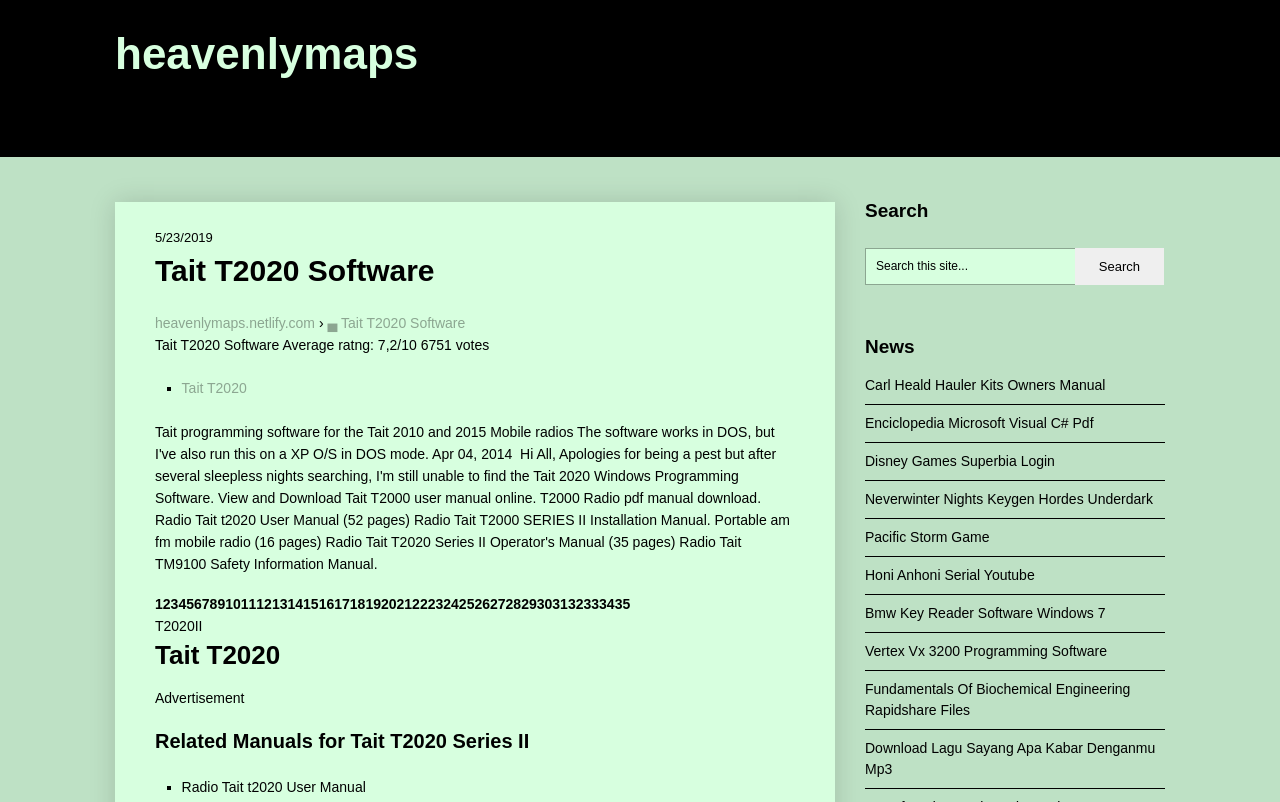What is the rating of Tait T2020 Software?
Refer to the screenshot and answer in one word or phrase.

7.2/10